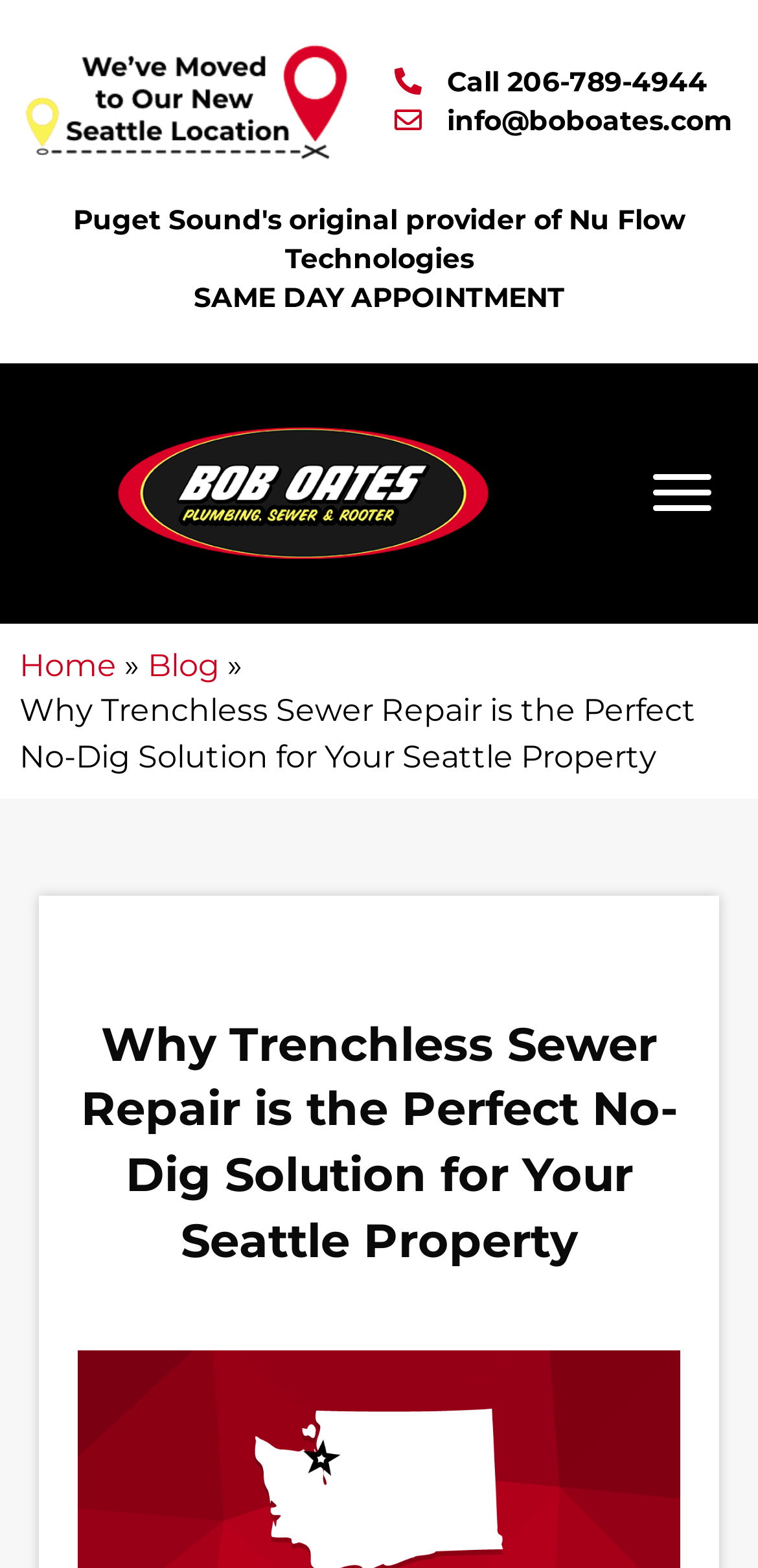Determine which piece of text is the heading of the webpage and provide it.

Why Trenchless Sewer Repair is the Perfect No-Dig Solution for Your Seattle Property